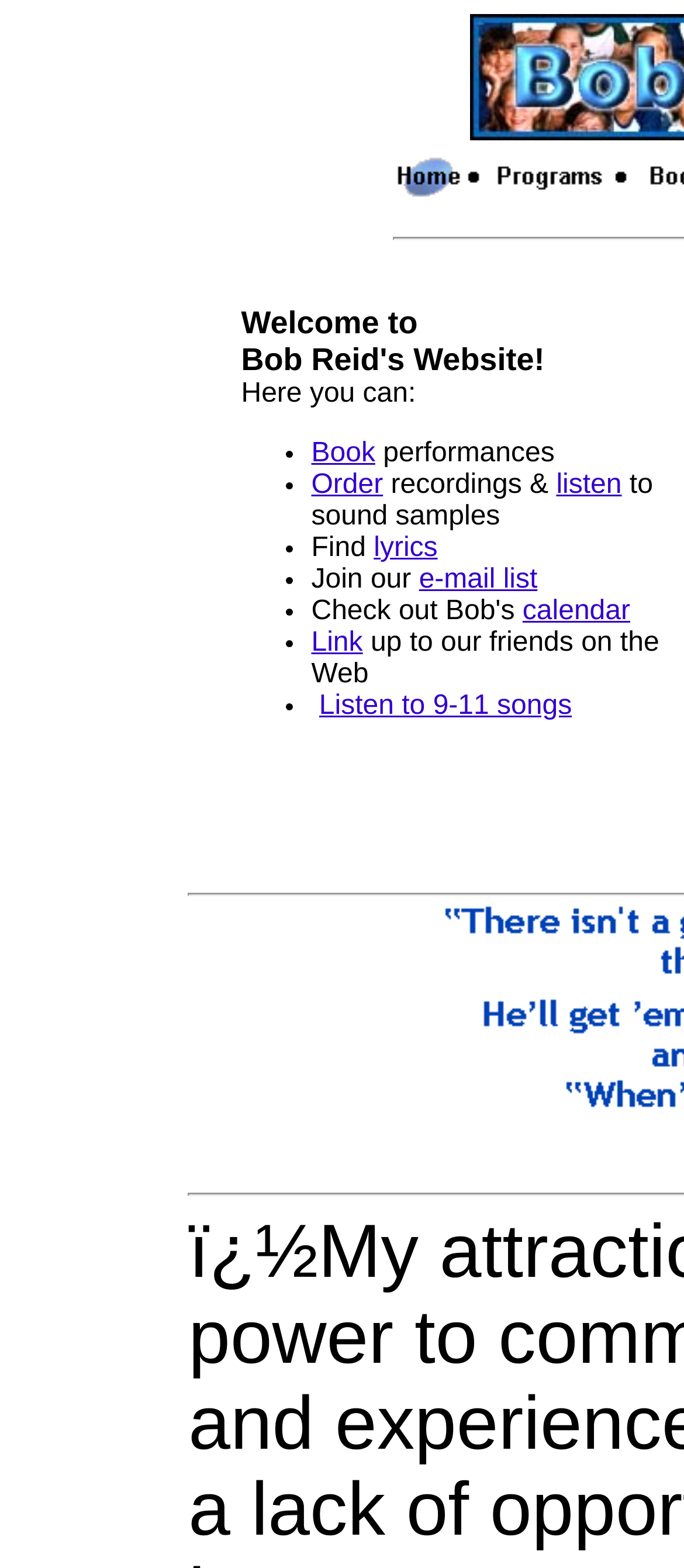Given the element description Listen to 9-11 songs, predict the bounding box coordinates for the UI element in the webpage screenshot. The format should be (top-left x, top-left y, bottom-right x, bottom-right y), and the values should be between 0 and 1.

[0.467, 0.441, 0.836, 0.46]